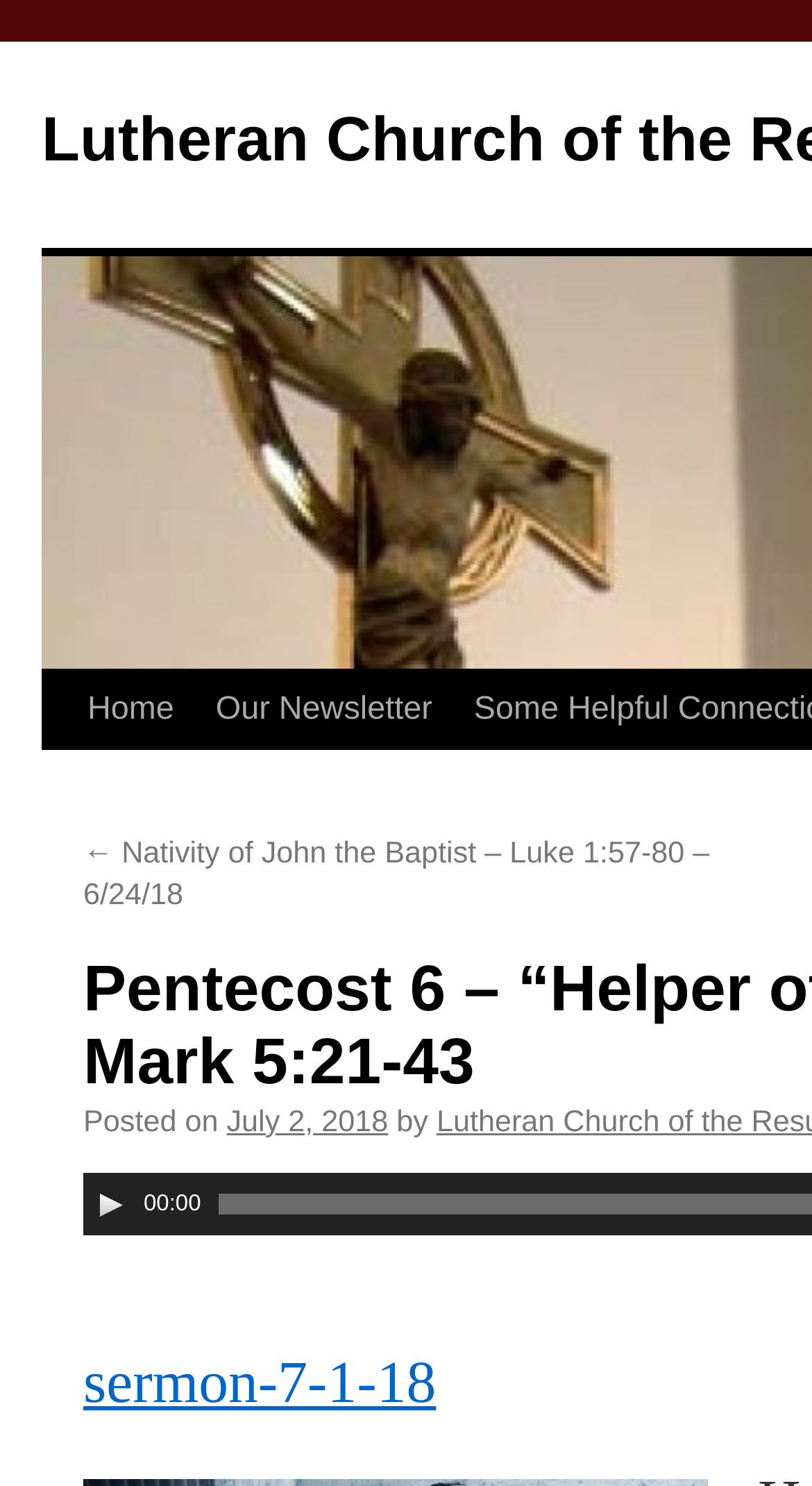Locate the bounding box coordinates of the element that should be clicked to fulfill the instruction: "Play the sermon".

[0.115, 0.799, 0.156, 0.821]